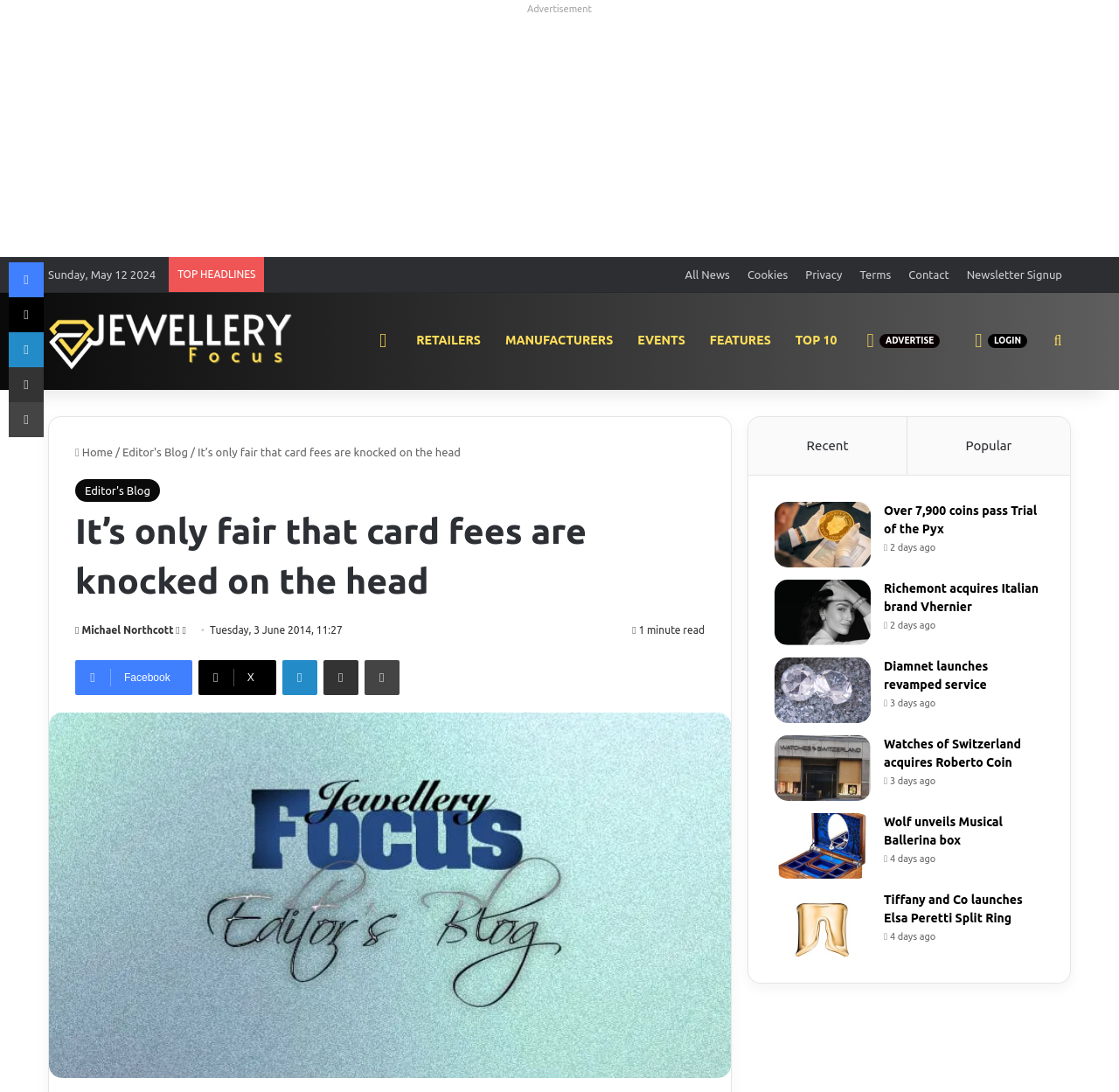Please identify the bounding box coordinates of the element's region that I should click in order to complete the following instruction: "Search for something". The bounding box coordinates consist of four float numbers between 0 and 1, i.e., [left, top, right, bottom].

[0.934, 0.267, 0.957, 0.355]